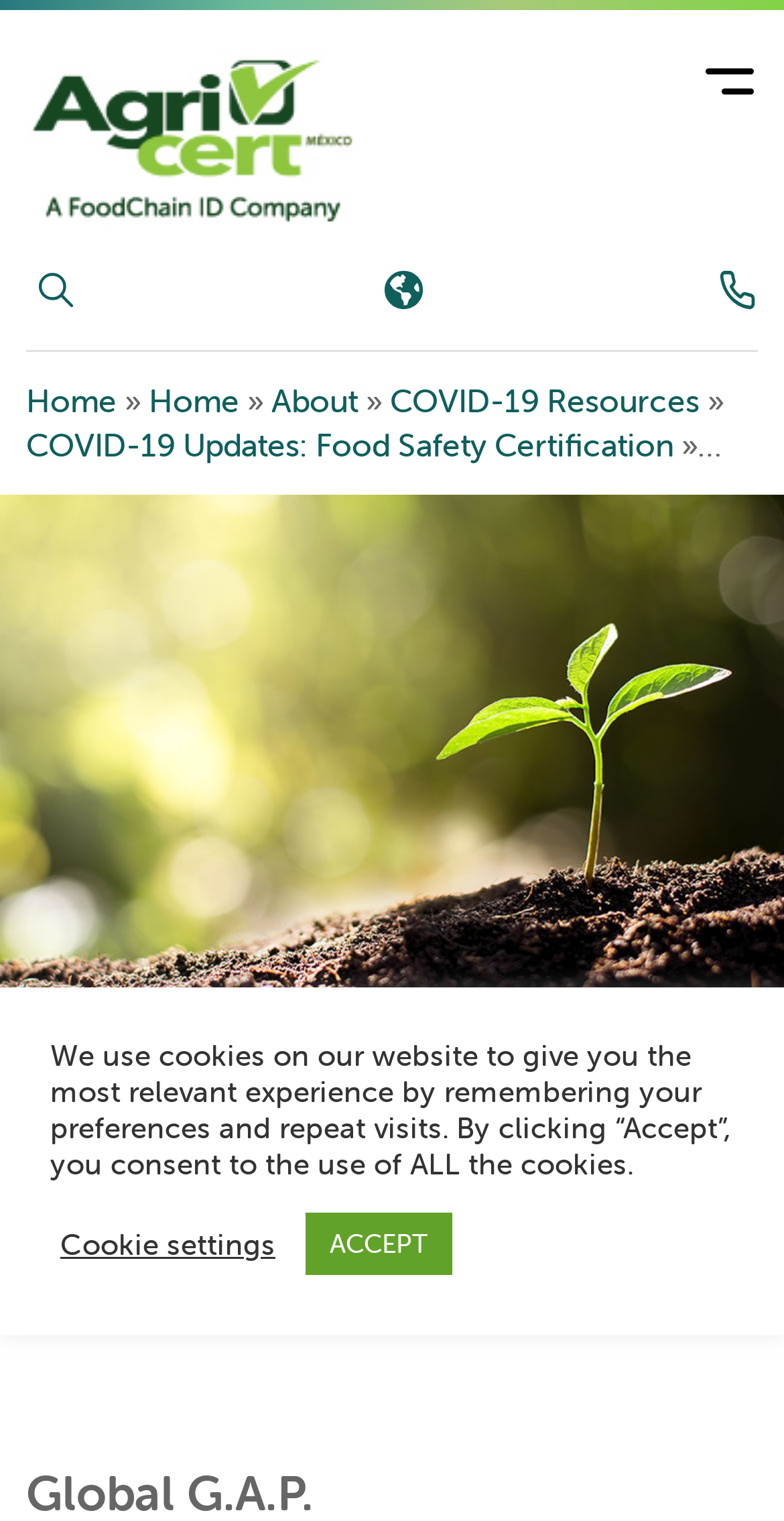Please give a one-word or short phrase response to the following question: 
What is the language selection button labeled?

Languages Seleccione Idiomas & Sitios